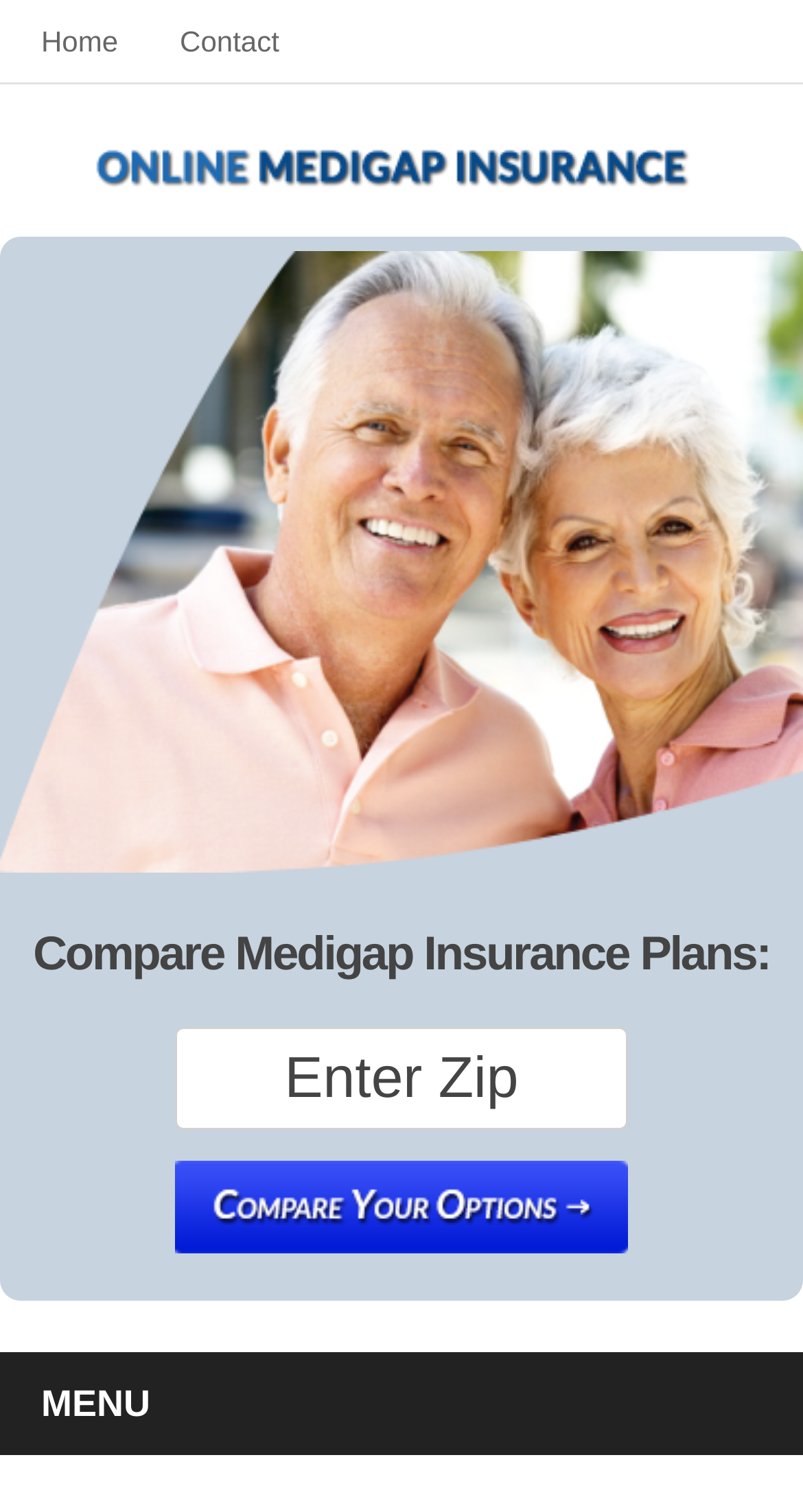Bounding box coordinates are to be given in the format (top-left x, top-left y, bottom-right x, bottom-right y). All values must be floating point numbers between 0 and 1. Provide the bounding box coordinate for the UI element described as: Home

[0.051, 0.016, 0.147, 0.038]